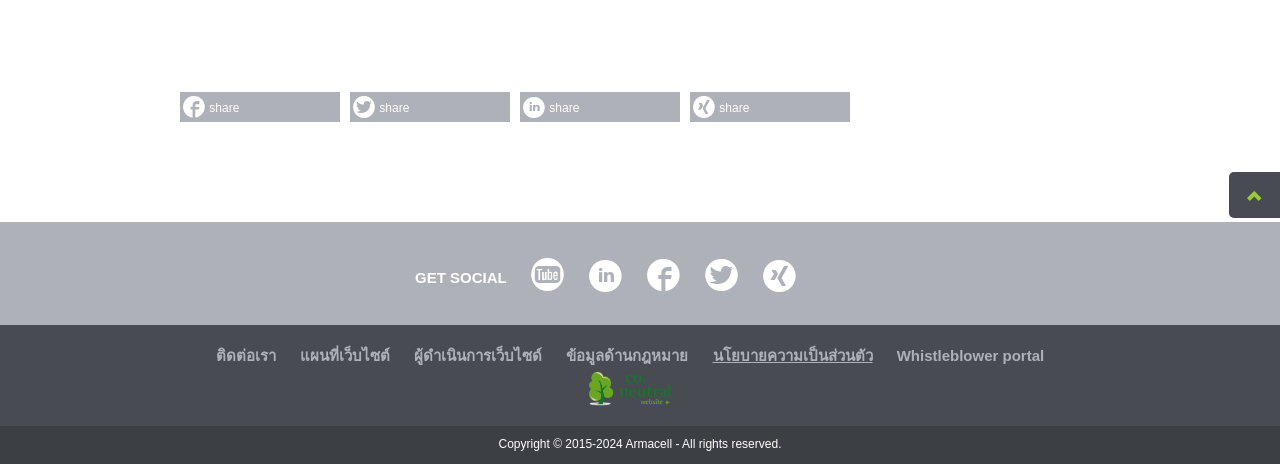Give a concise answer using only one word or phrase for this question:
What is the last link in the footer section?

Whistleblower portal